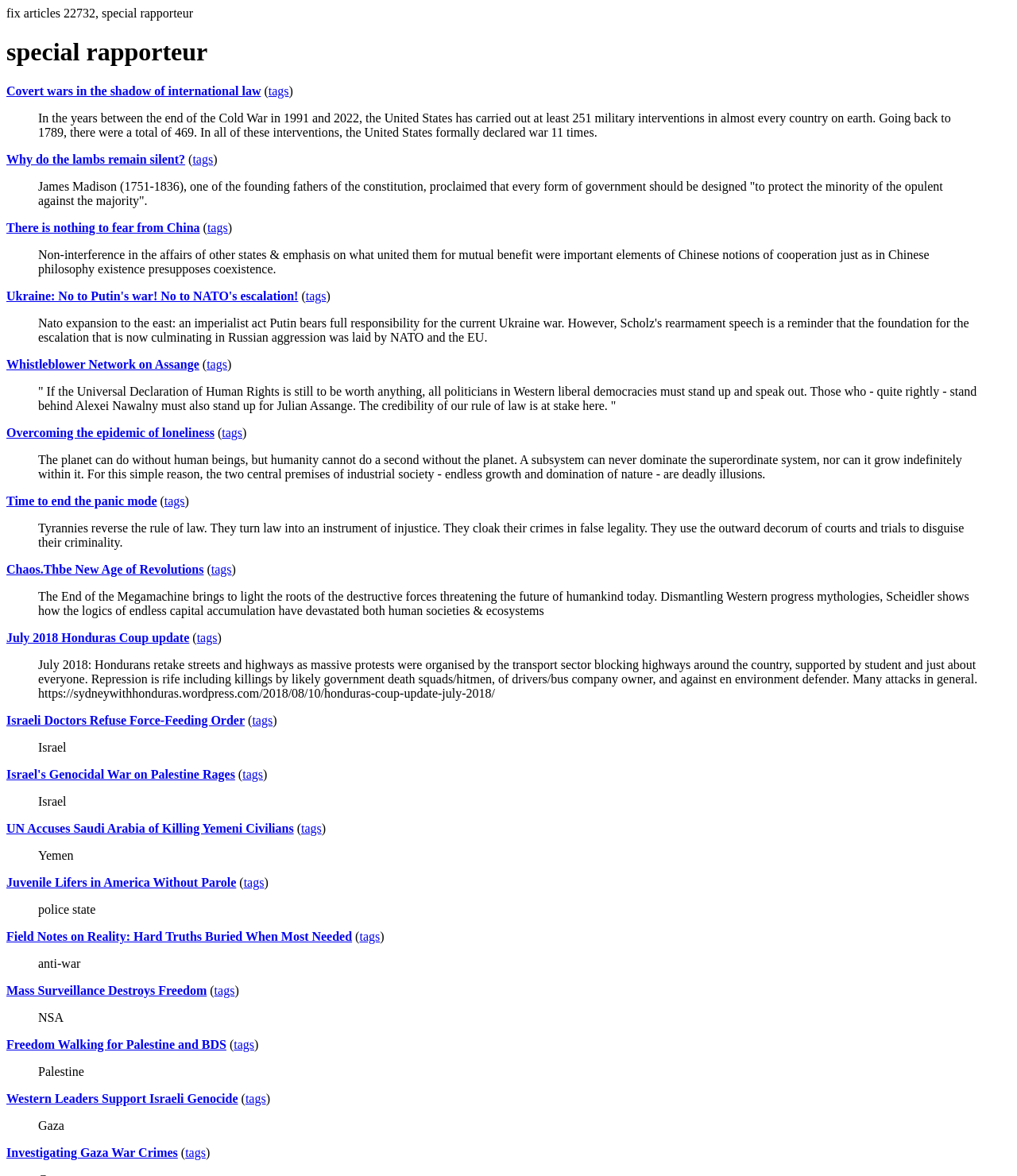What is the text of the link that comes after 'Why do the lambs remain silent?'?
Could you answer the question in a detailed manner, providing as much information as possible?

I looked at the link element that comes after the StaticText element with the text 'Why do the lambs remain silent?' and found that it has the text 'tags'.